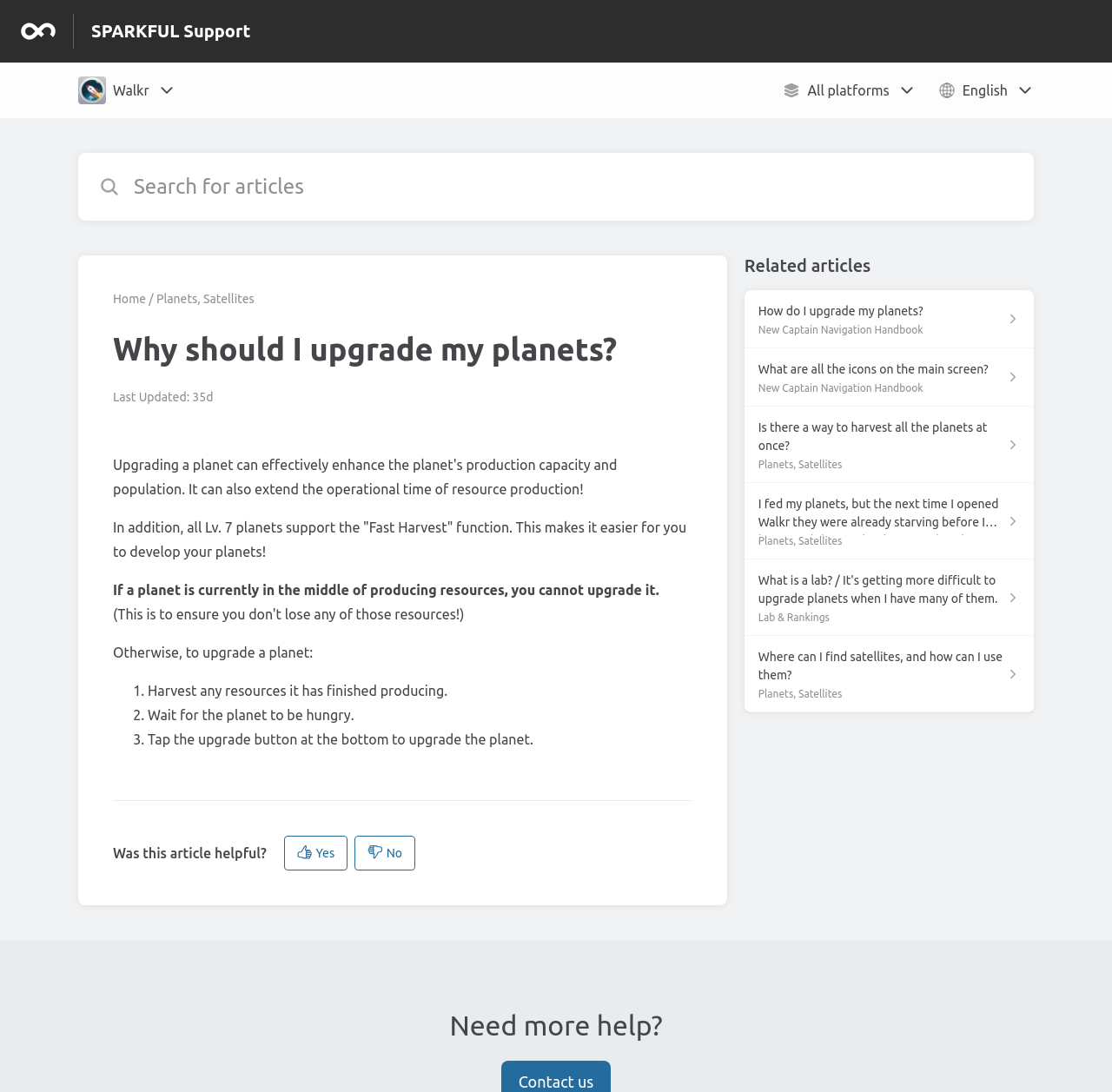Can you specify the bounding box coordinates for the region that should be clicked to fulfill this instruction: "Search for articles".

[0.108, 0.14, 0.87, 0.202]